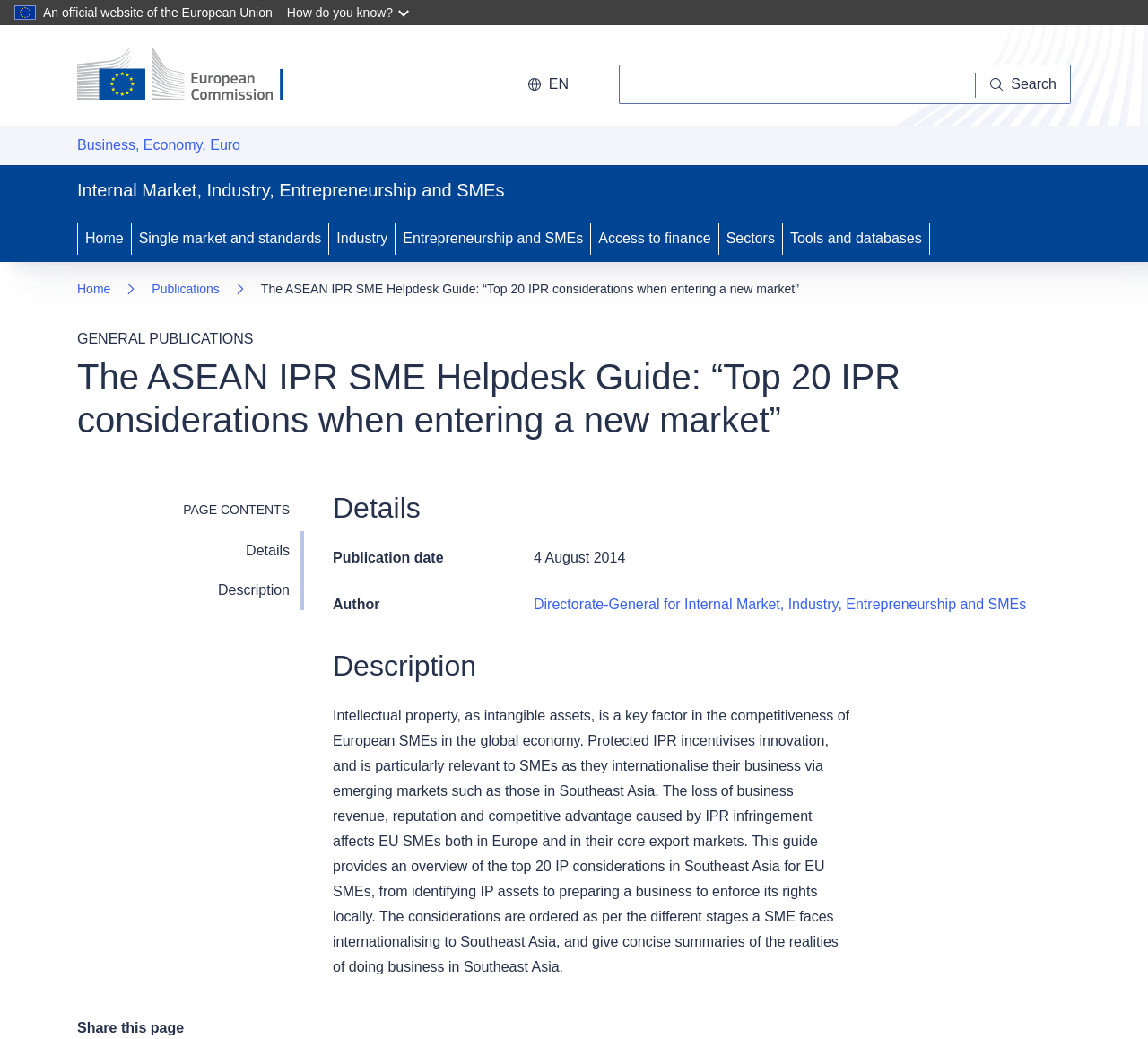Please specify the bounding box coordinates of the clickable region necessary for completing the following instruction: "Search for something". The coordinates must consist of four float numbers between 0 and 1, i.e., [left, top, right, bottom].

[0.539, 0.062, 0.933, 0.1]